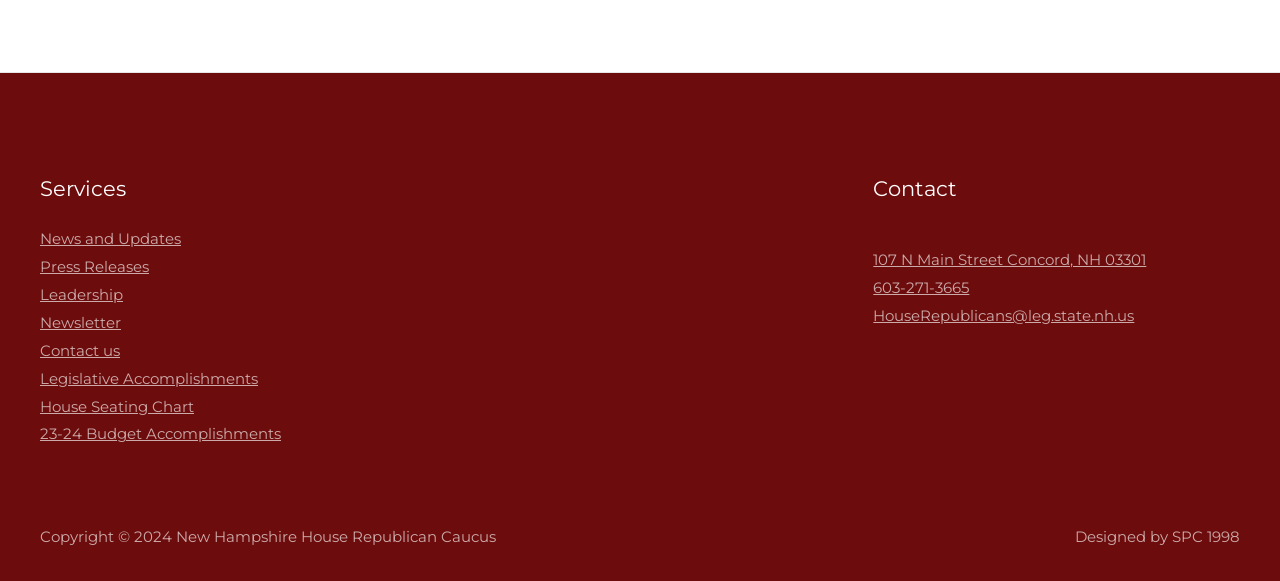Locate the bounding box for the described UI element: "Press Releases". Ensure the coordinates are four float numbers between 0 and 1, formatted as [left, top, right, bottom].

[0.031, 0.443, 0.116, 0.476]